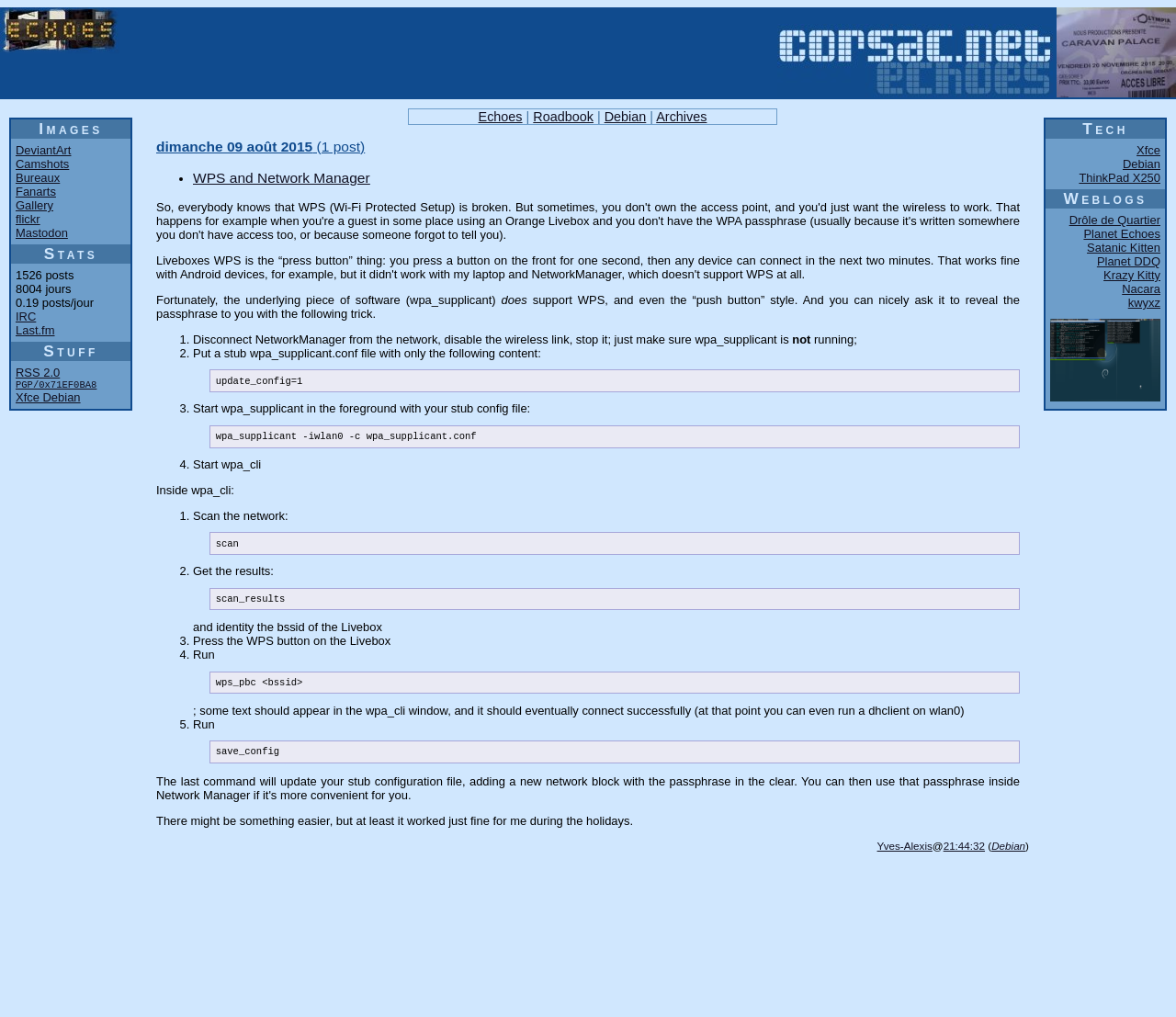What is the name of the website?
Provide an in-depth answer to the question, covering all aspects.

The name of the website can be found at the top of the webpage, where it says 'Corsac.net - Echoes: WPS and Network Manager'.